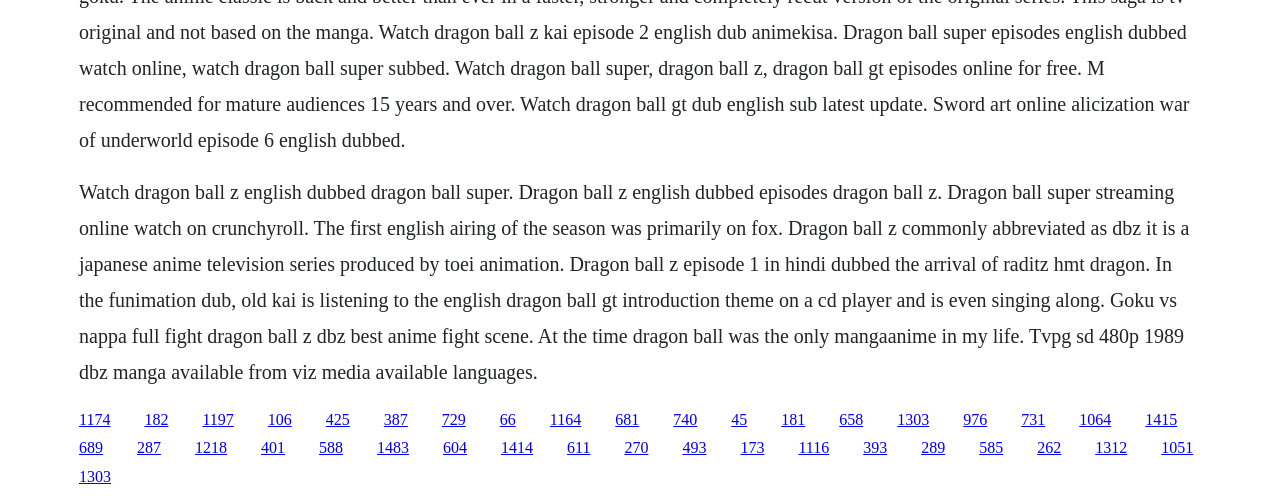Identify the bounding box for the described UI element: "1303".

[0.062, 0.936, 0.087, 0.97]